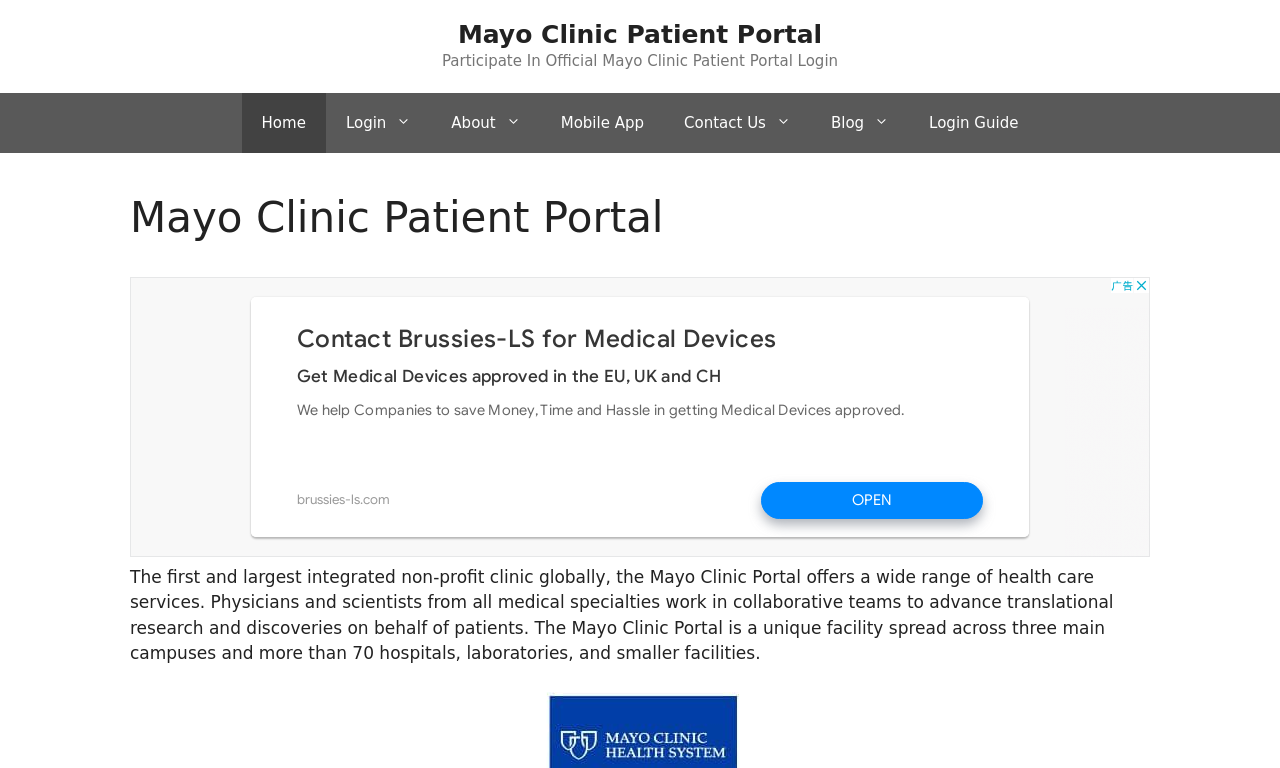Describe every aspect of the webpage comprehensively.

The webpage is titled "Mayo Clinic Patient Portal" and has a prominent link with the same name at the top center of the page. Below this link, there is a static text that provides a brief introduction to the Mayo Clinic, describing it as a non-profit clinic that offers a wide range of healthcare services and has a unique facility spread across three main campuses and more than 70 hospitals.

On the top left side of the page, there is a navigation menu with seven links: "Home", "Login", "About", "Mobile App", "Contact Us", "Blog", and "Login Guide". These links are arranged horizontally and are evenly spaced.

Below the navigation menu, there is a large section that takes up most of the page's real estate. This section contains an iframe that displays an advertisement. Above the advertisement, there is a header that also displays the title "Mayo Clinic Patient Portal".